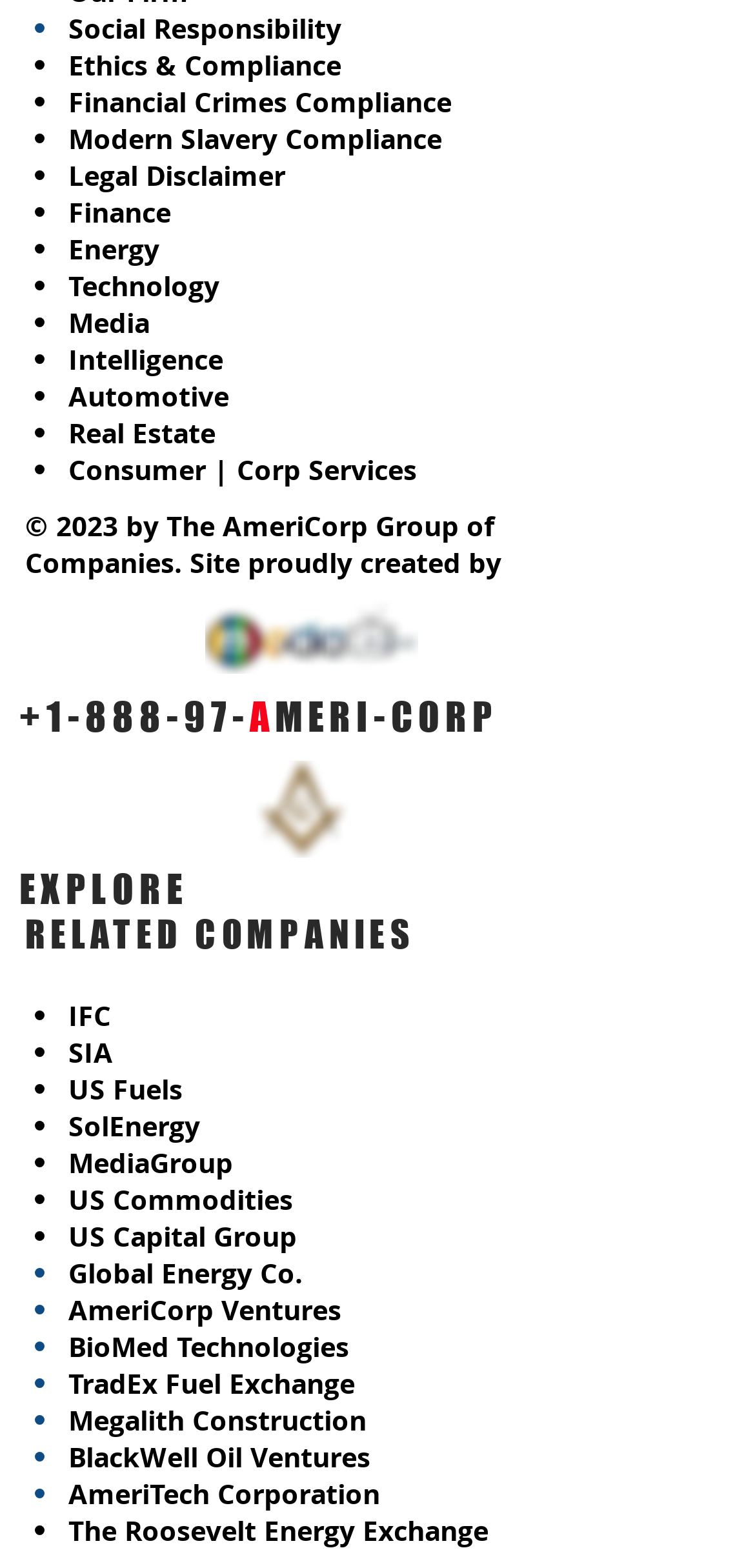Provide a brief response in the form of a single word or phrase:
How many links are there in the webpage?

24